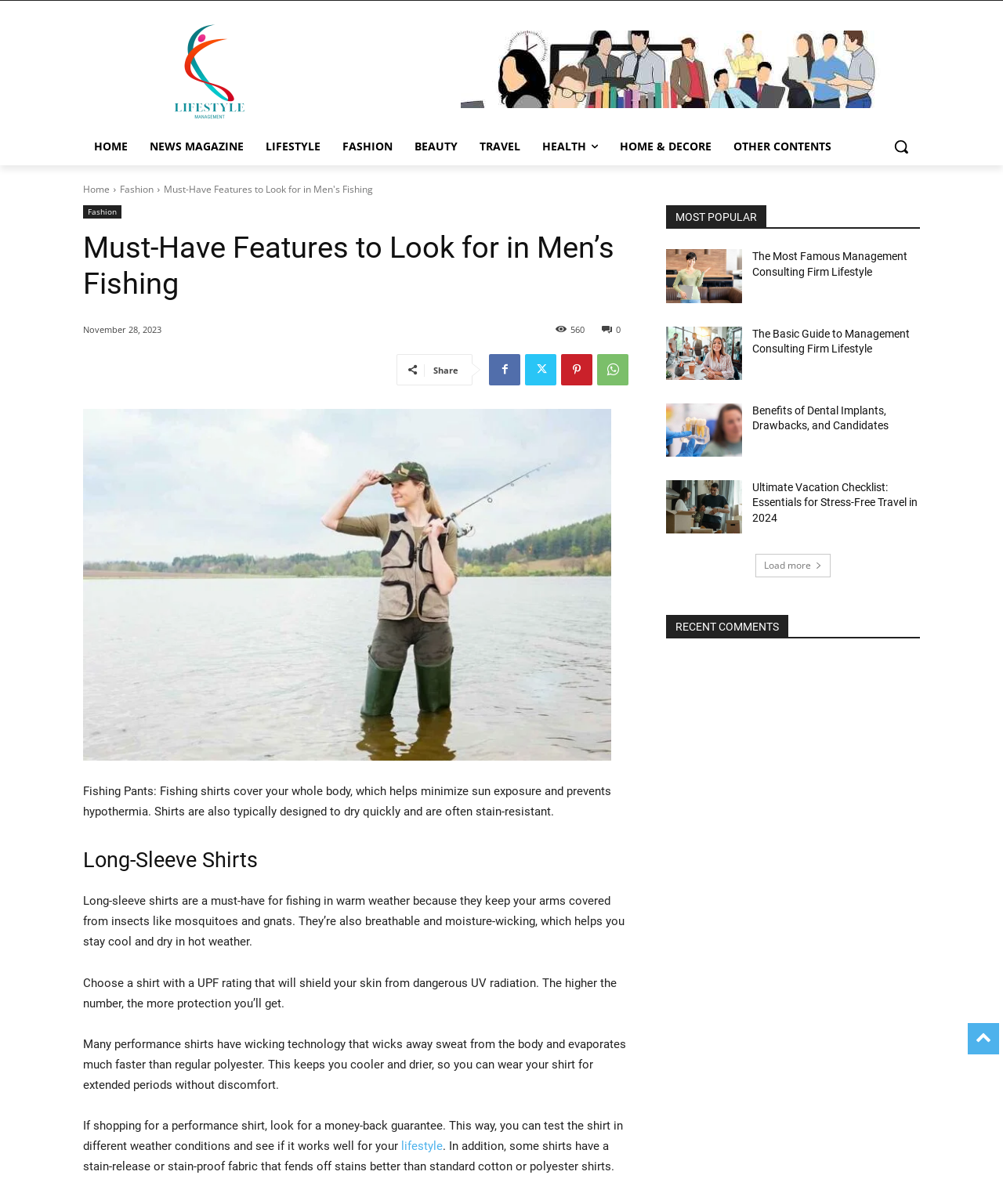Specify the bounding box coordinates of the area to click in order to follow the given instruction: "Search for something."

[0.88, 0.106, 0.917, 0.138]